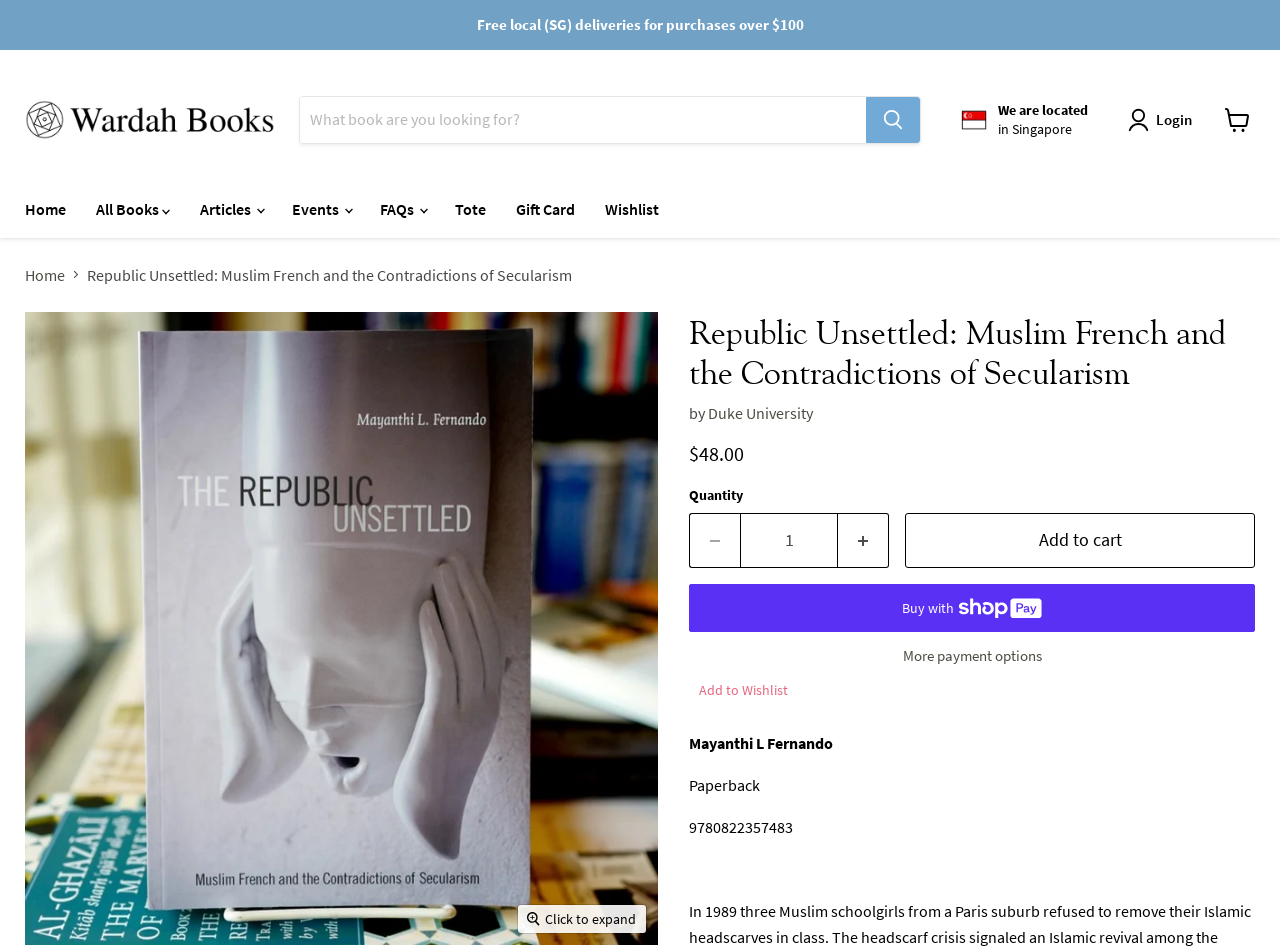Using the element description: "Add to cart", determine the bounding box coordinates. The coordinates should be in the format [left, top, right, bottom], with values between 0 and 1.

[0.707, 0.541, 0.98, 0.599]